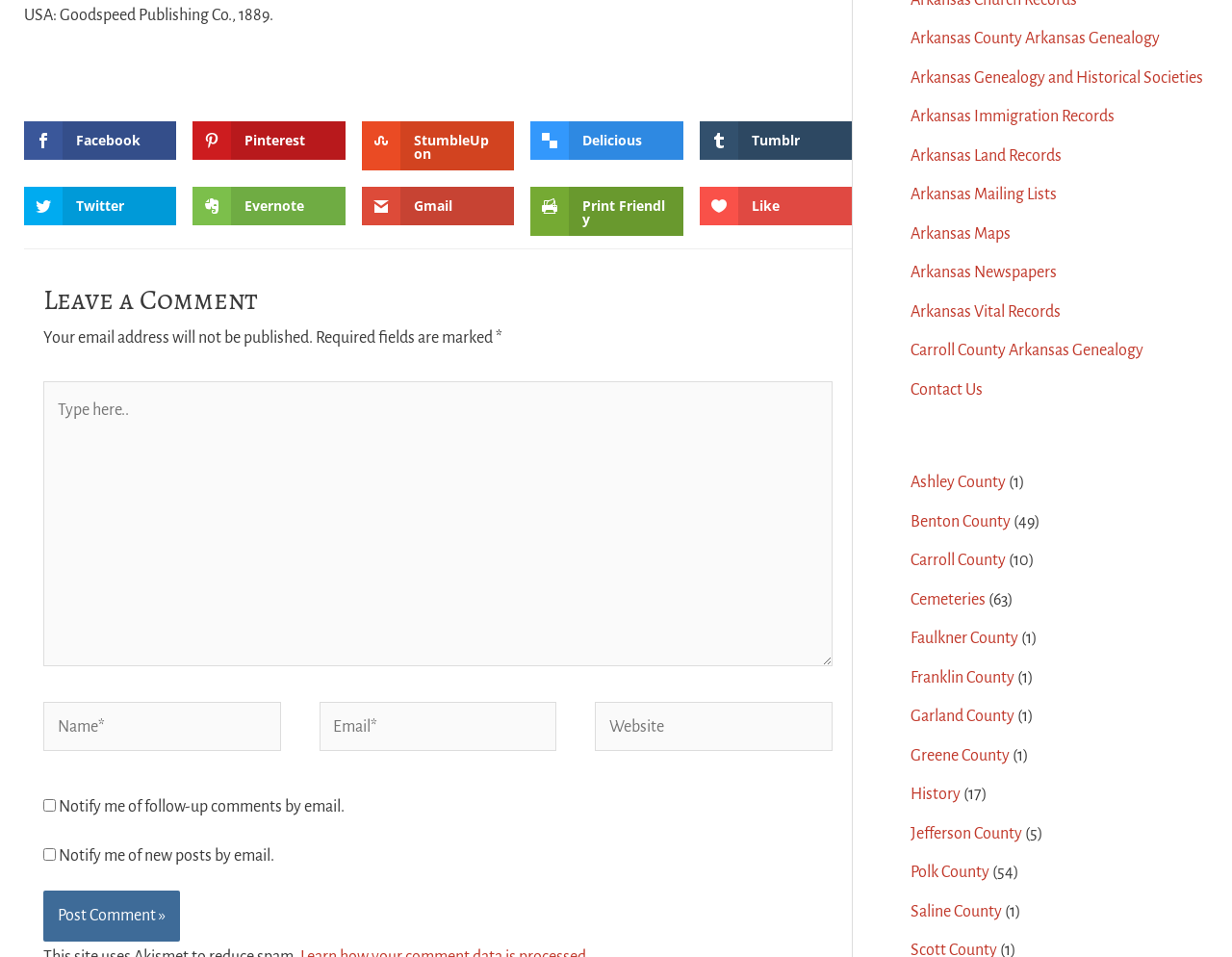Specify the bounding box coordinates of the area to click in order to execute this command: 'Leave a comment'. The coordinates should consist of four float numbers ranging from 0 to 1, and should be formatted as [left, top, right, bottom].

[0.035, 0.26, 0.676, 0.337]